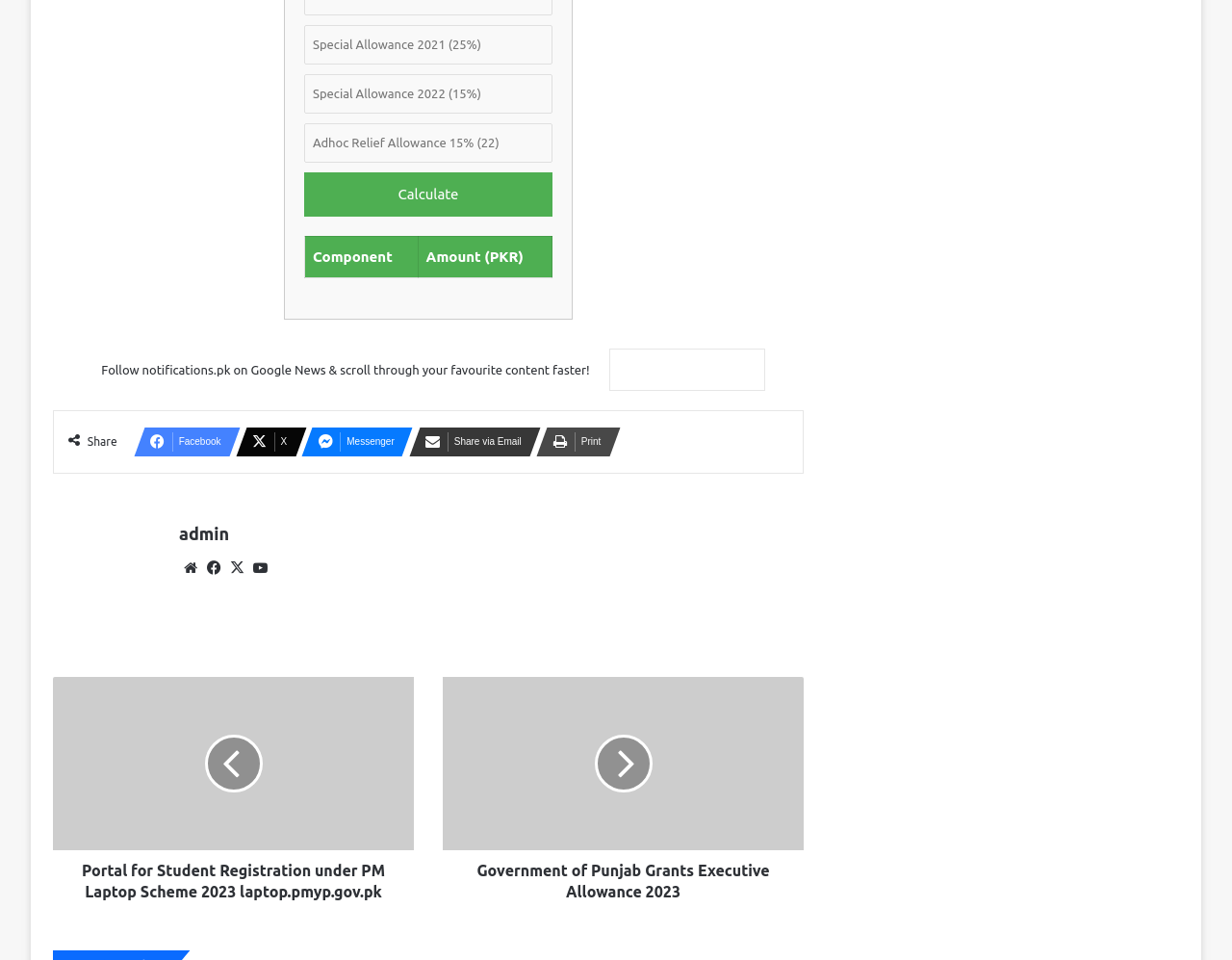Using the information shown in the image, answer the question with as much detail as possible: What is the table header for the first column?

The table has two column headers, 'Component' and 'Amount (PKR)'. The 'Component' header is located in the first column of the table.